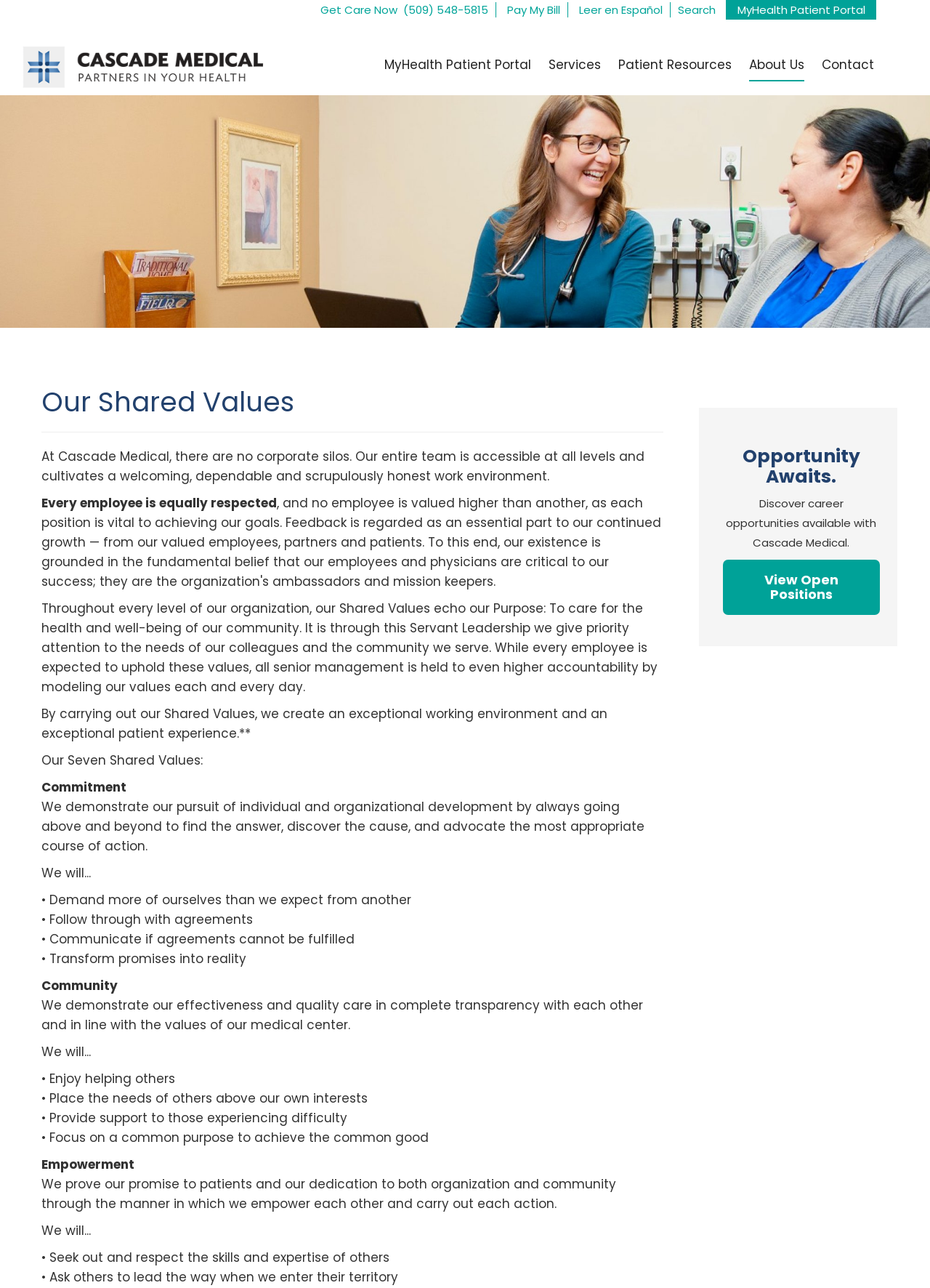What is the action to take when agreements cannot be fulfilled?
Using the image, elaborate on the answer with as much detail as possible.

The action to take when agreements cannot be fulfilled can be found in the section 'Our Shared Values' which has a heading 'Our Shared Values' with a bounding box coordinate of [0.045, 0.29, 0.713, 0.336]. The action is stated as 'Communicate if agreements cannot be fulfilled' in the text 'We will...' under the shared value 'Commitment'.